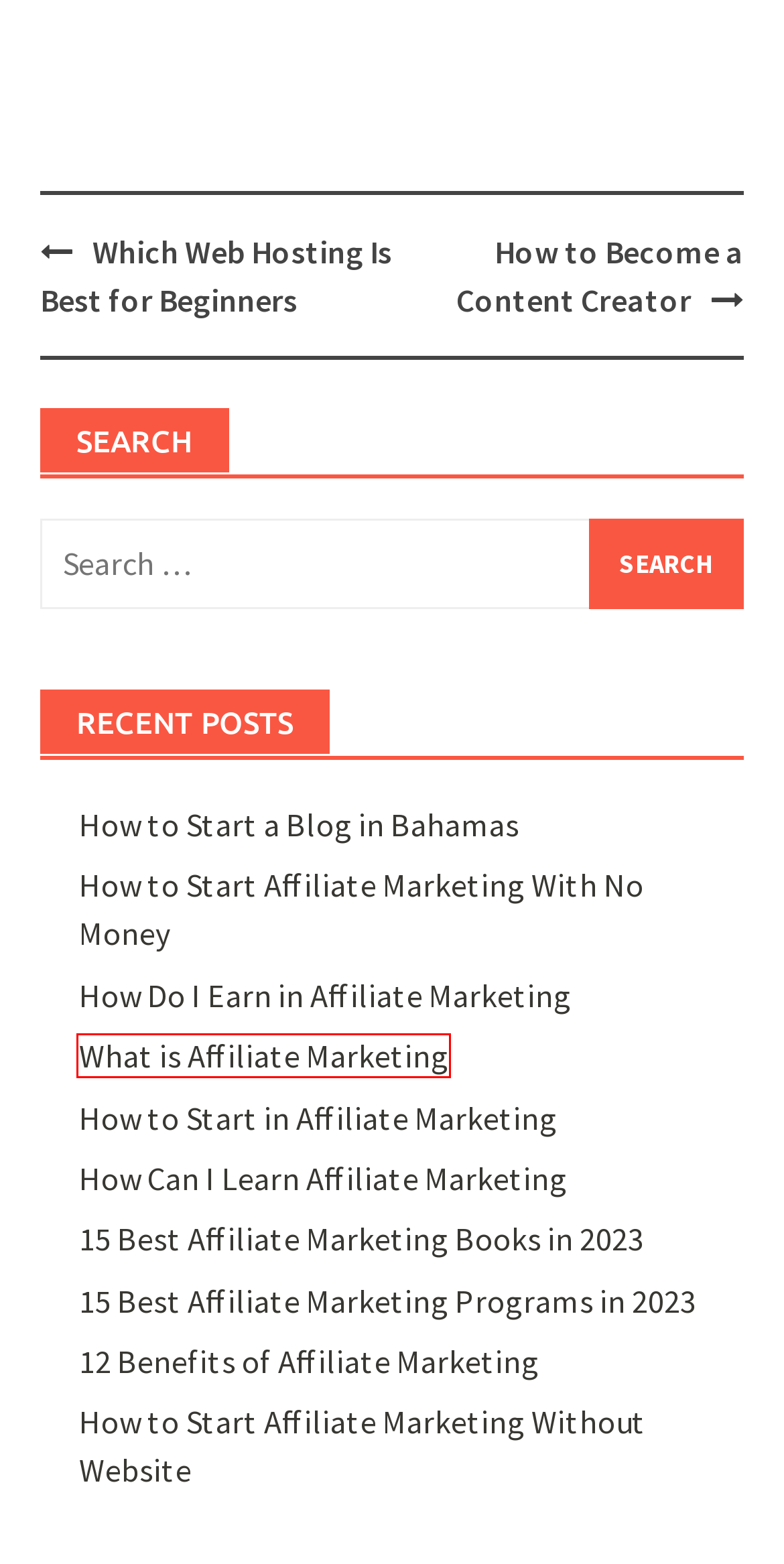You have a screenshot of a webpage, and a red bounding box highlights an element. Select the webpage description that best fits the new page after clicking the element within the bounding box. Options are:
A. How Do I Earn in Affiliate Marketing
B. How to Become a Content Creator
C. How to Start a Blog in Bahamas
D. 15 Best Affiliate Marketing Books in 2023
E. 12 Benefits of Affiliate Marketing
F. What is Affiliate Marketing
G. How to Start in Affiliate Marketing
H. How to Start Affiliate Marketing Without Website

F